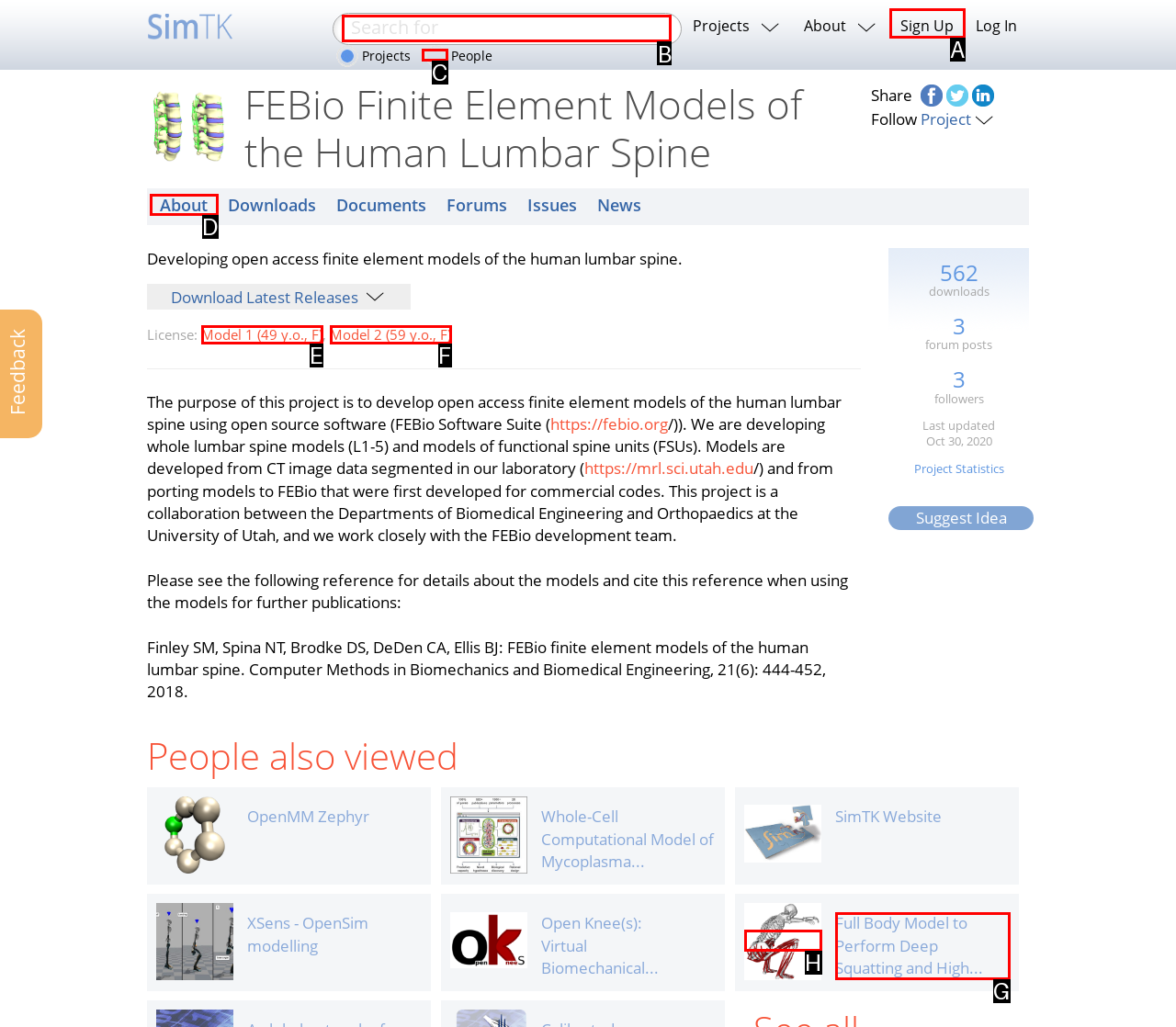From the given options, tell me which letter should be clicked to complete this task: Search for projects
Answer with the letter only.

B